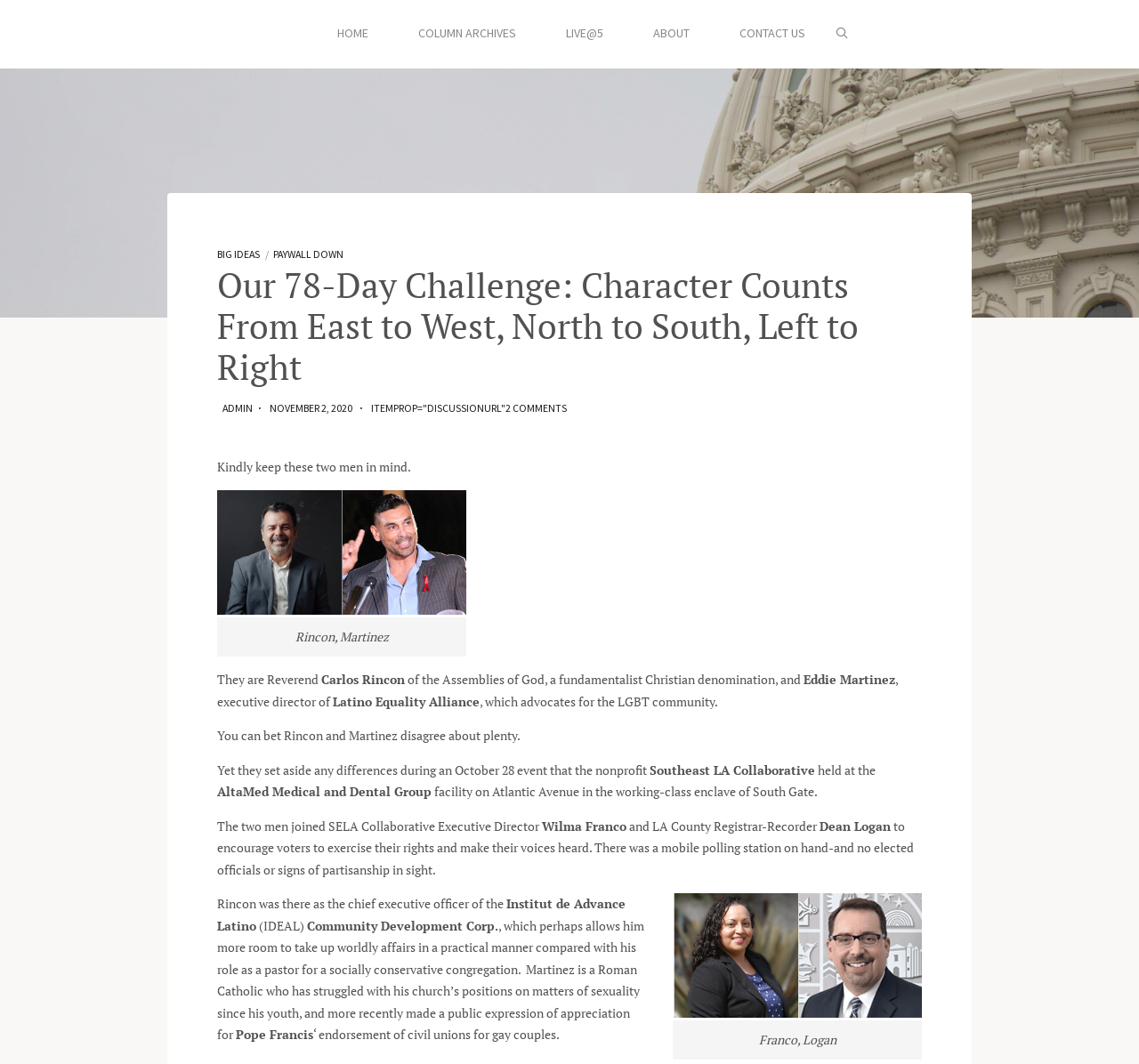Bounding box coordinates are to be given in the format (top-left x, top-left y, bottom-right x, bottom-right y). All values must be floating point numbers between 0 and 1. Provide the bounding box coordinate for the UI element described as: Search

[0.734, 0.0, 0.745, 0.064]